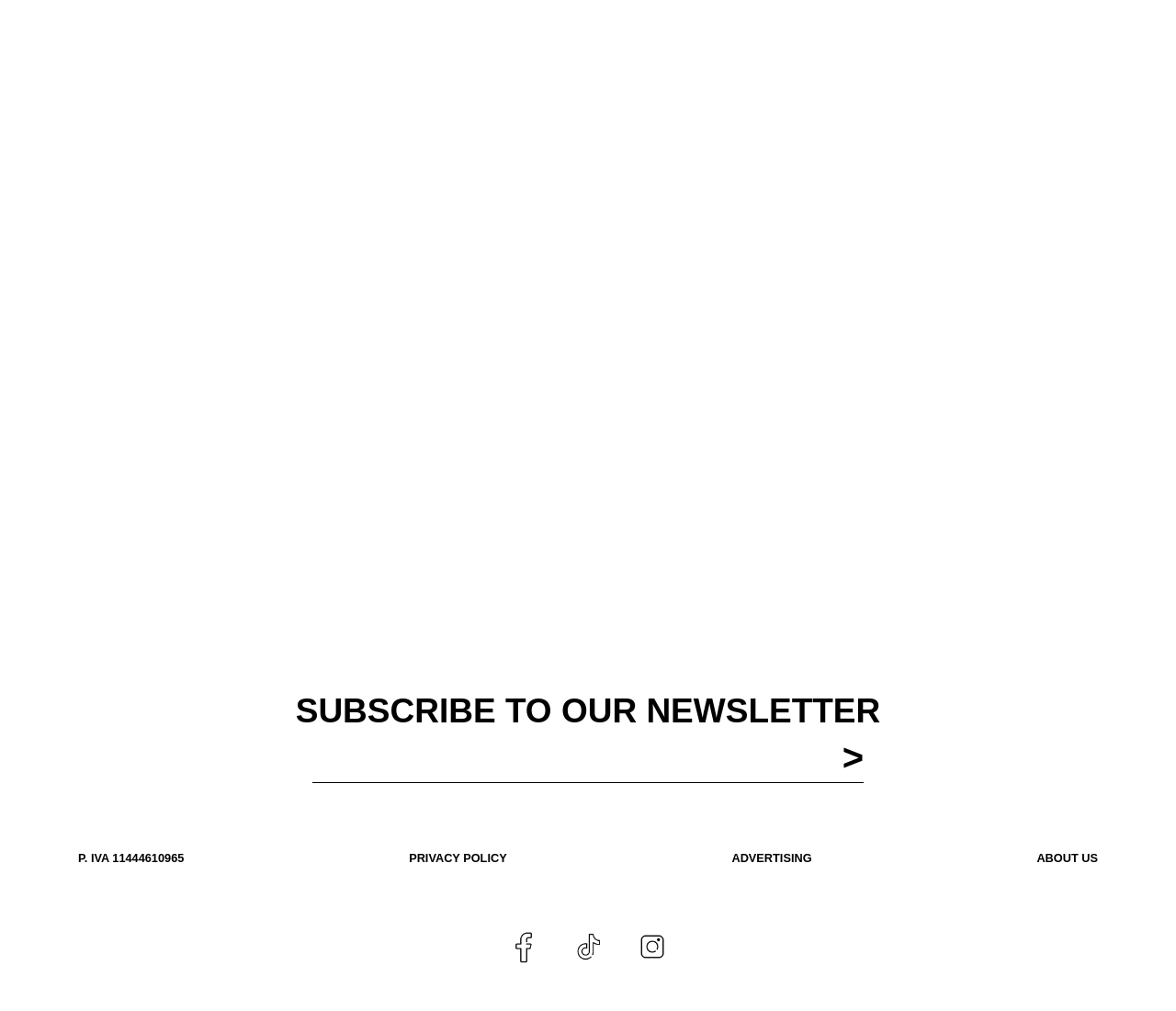Provide the bounding box coordinates of the UI element that matches the description: "TikTok".

[0.484, 0.918, 0.516, 0.954]